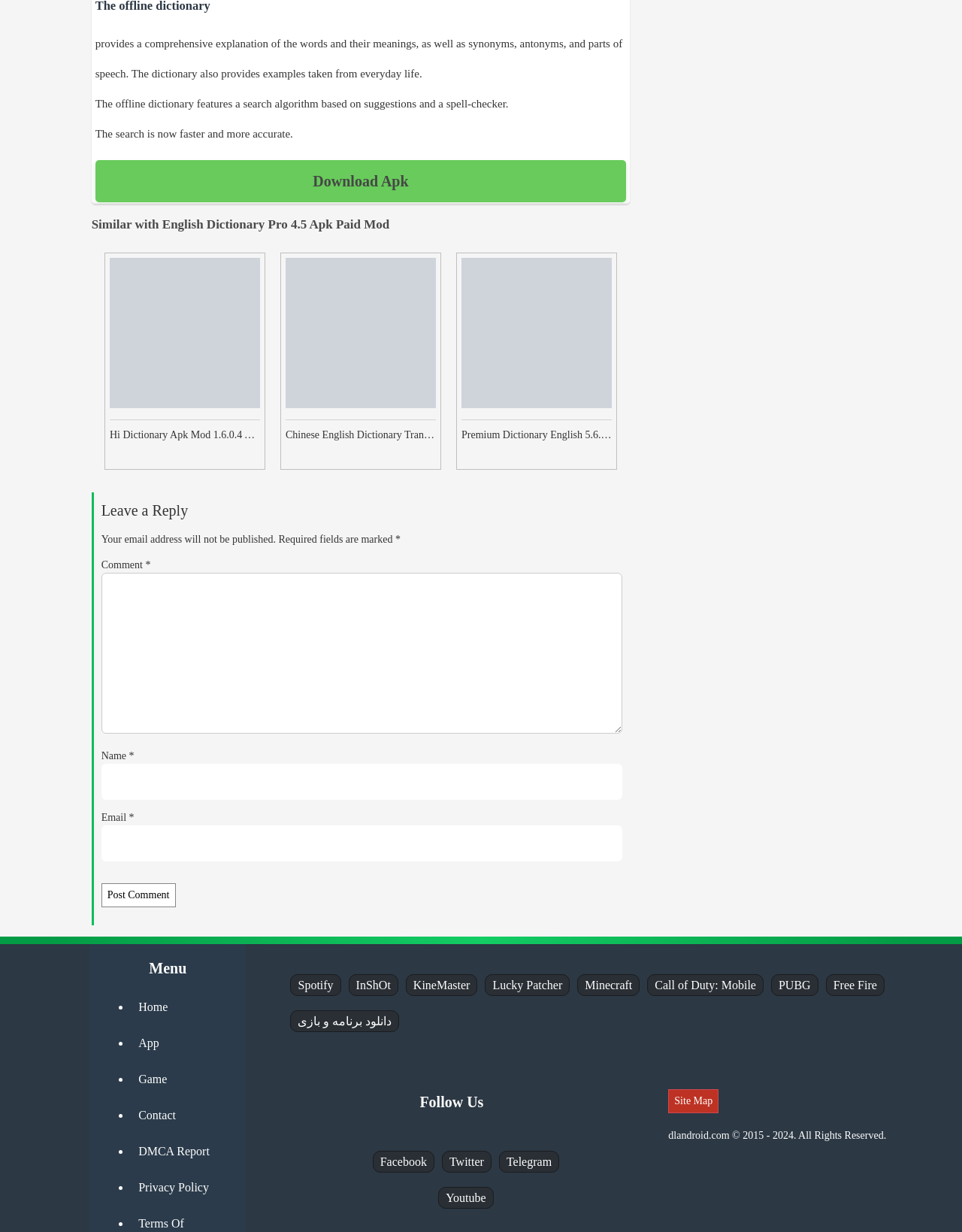Identify the bounding box coordinates of the element that should be clicked to fulfill this task: "Visit the Home page". The coordinates should be provided as four float numbers between 0 and 1, i.e., [left, top, right, bottom].

[0.144, 0.812, 0.174, 0.823]